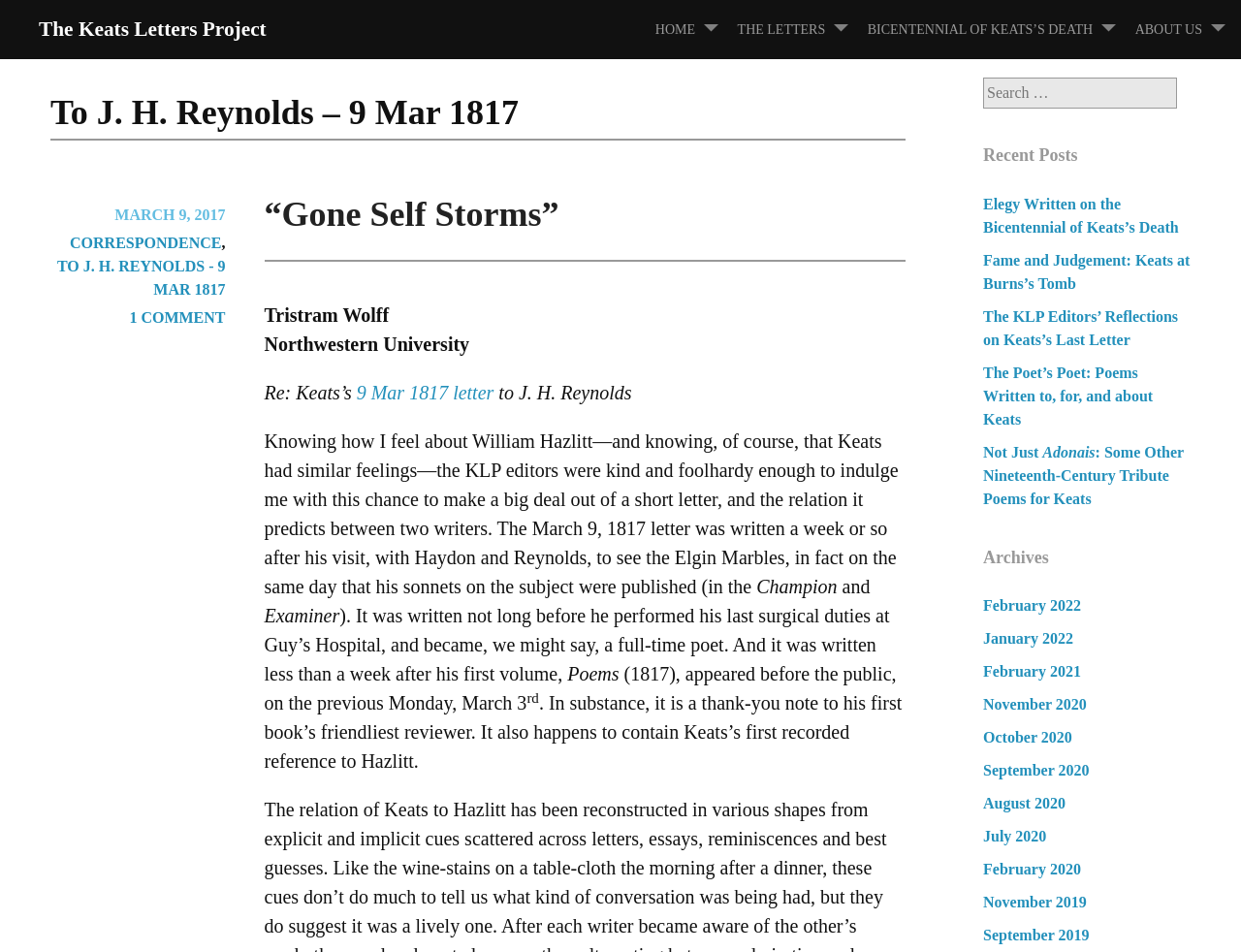Use a single word or phrase to answer the following:
How many links are there in the footer?

5